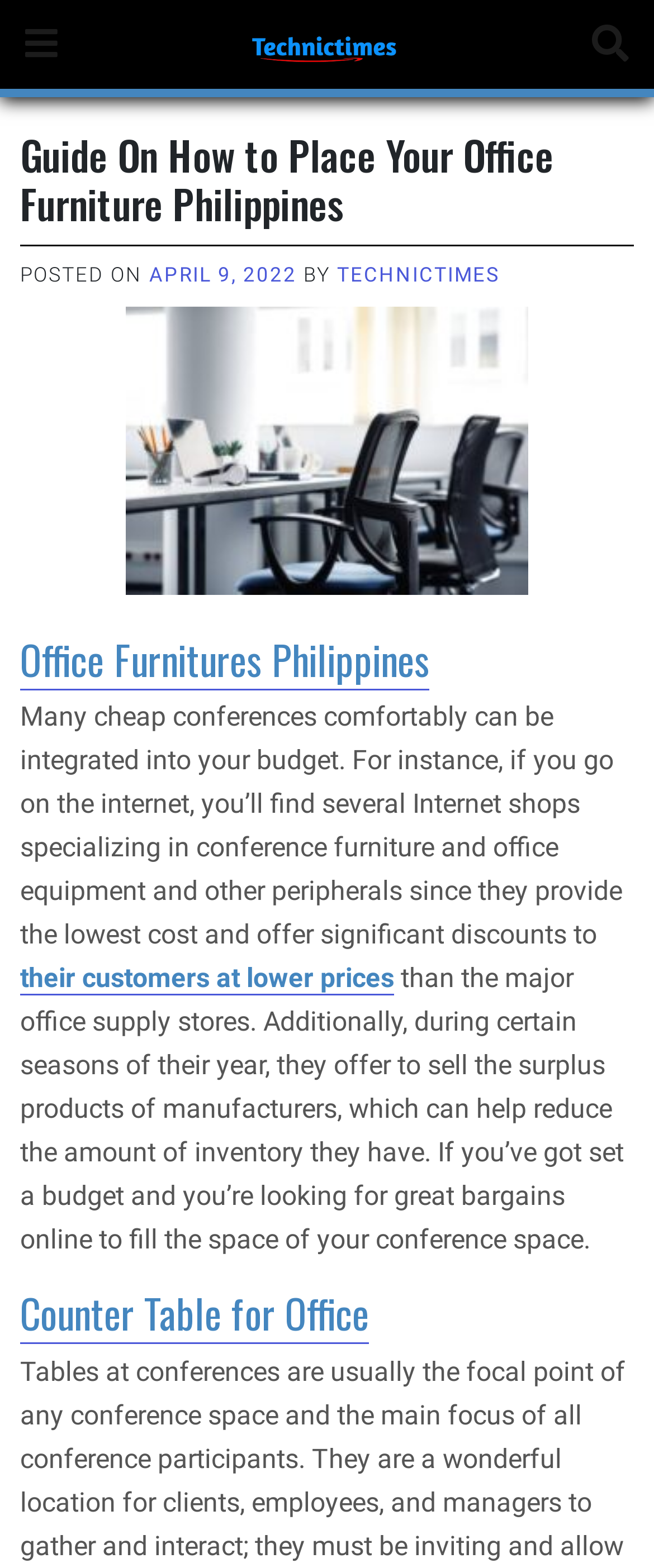What is the author of the article?
Based on the image, provide your answer in one word or phrase.

TECHNICTIMES